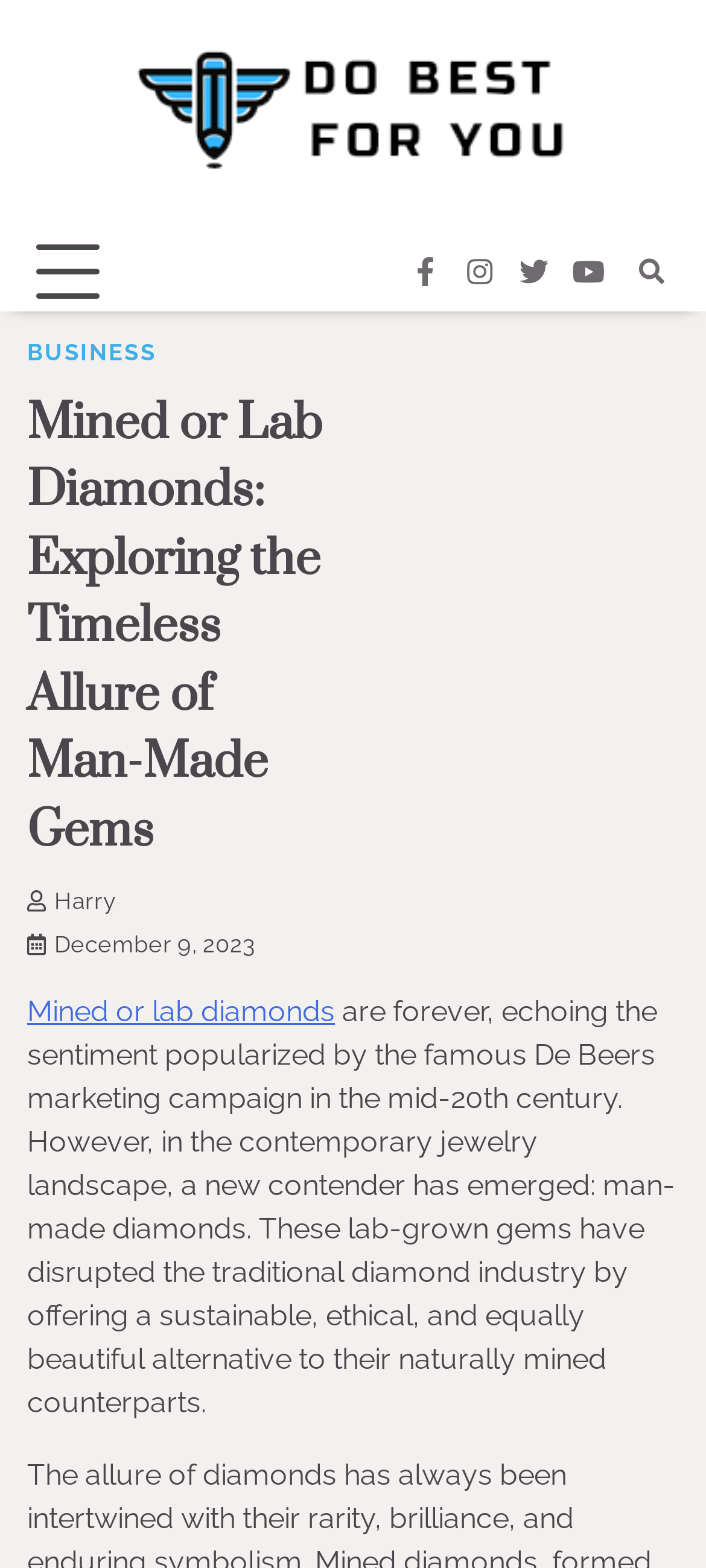Determine the bounding box coordinates of the clickable region to carry out the instruction: "Open the primary menu".

[0.051, 0.152, 0.141, 0.193]